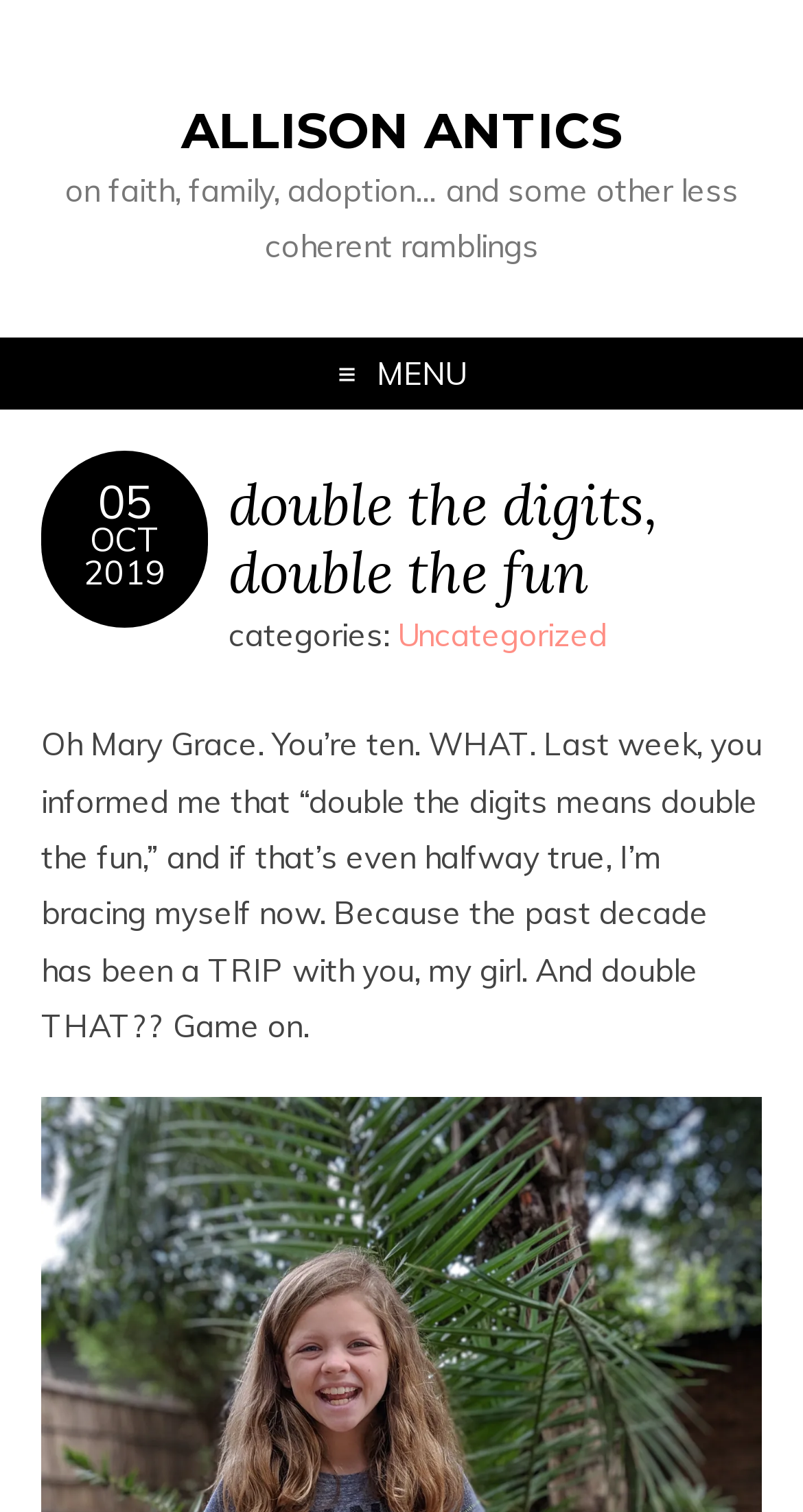Please analyze the image and provide a thorough answer to the question:
What is the age of Mary Grace?

The age of Mary Grace can be determined by reading the text of the current post, which states 'Oh Mary Grace. You’re ten. WHAT.'.